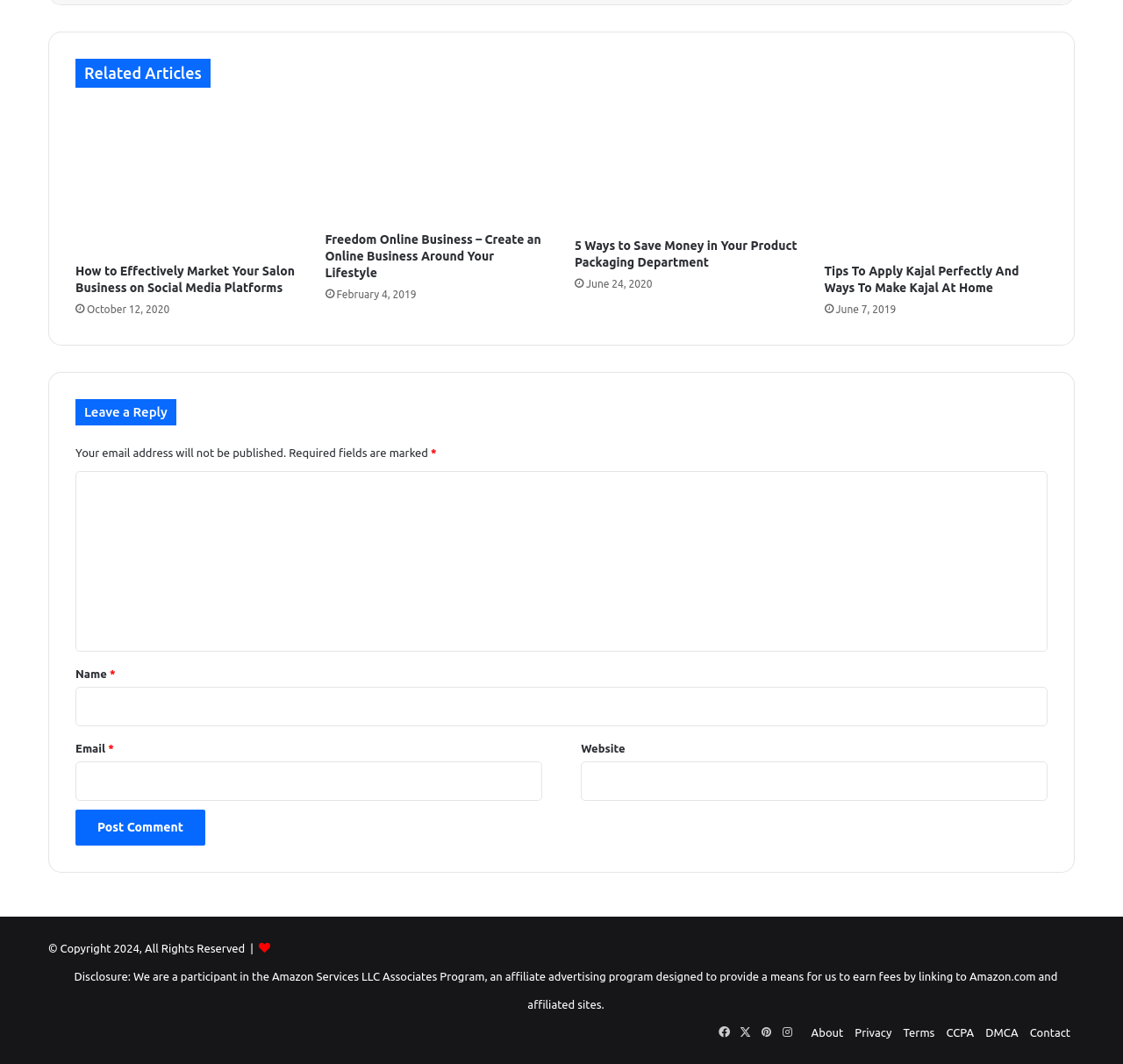Refer to the image and offer a detailed explanation in response to the question: How many social media links are at the bottom of the webpage?

I counted the number of social media links at the bottom of the webpage and found that there are four links to Facebook, X, Pinterest, and Instagram.